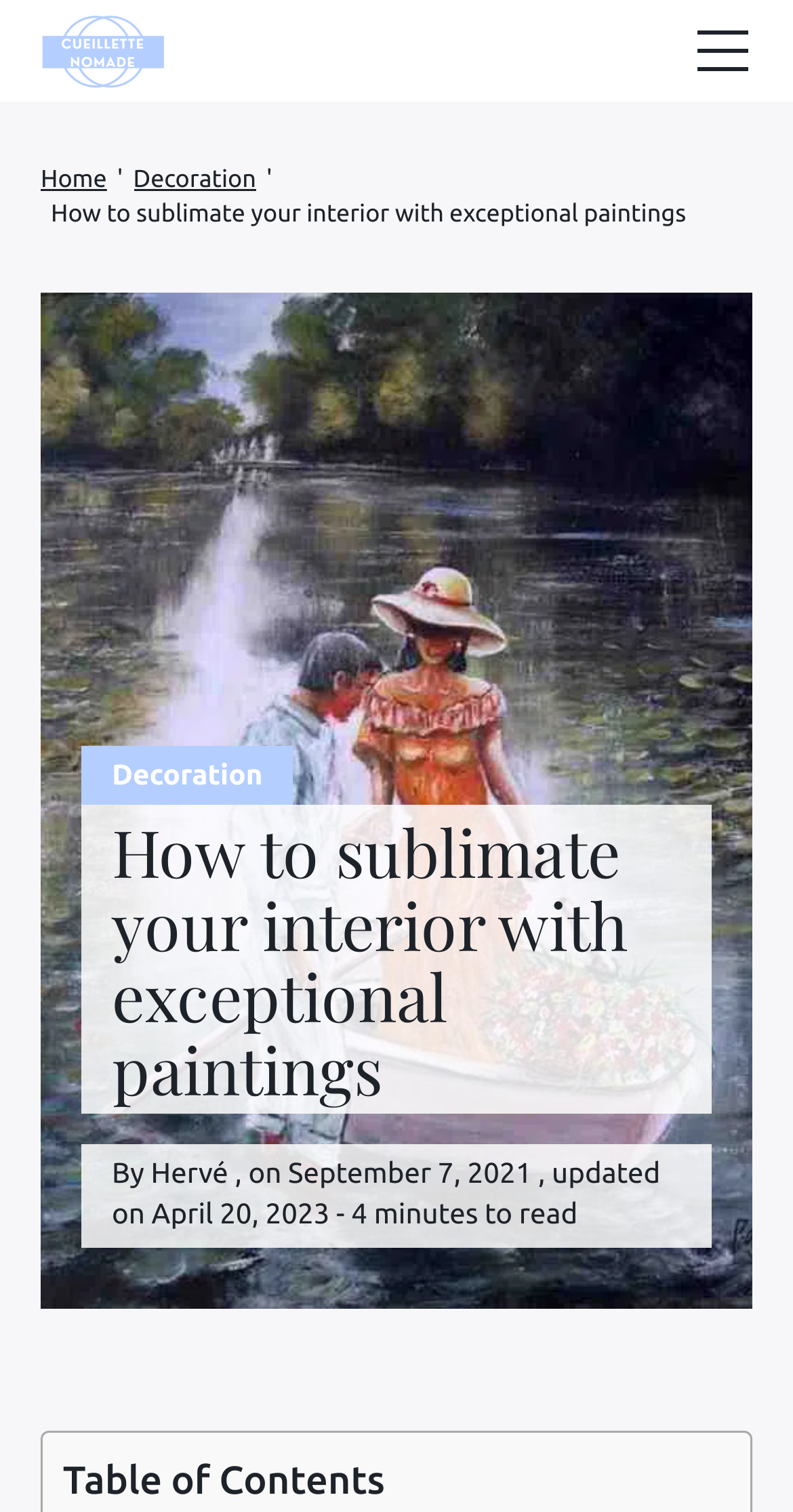What is the purpose of the image at the top of the page?
Look at the screenshot and provide an in-depth answer.

The image at the top of the page is likely an illustration for the article, as it is captioned 'Where to find paintings?' and is related to the topic of interior design and decoration.